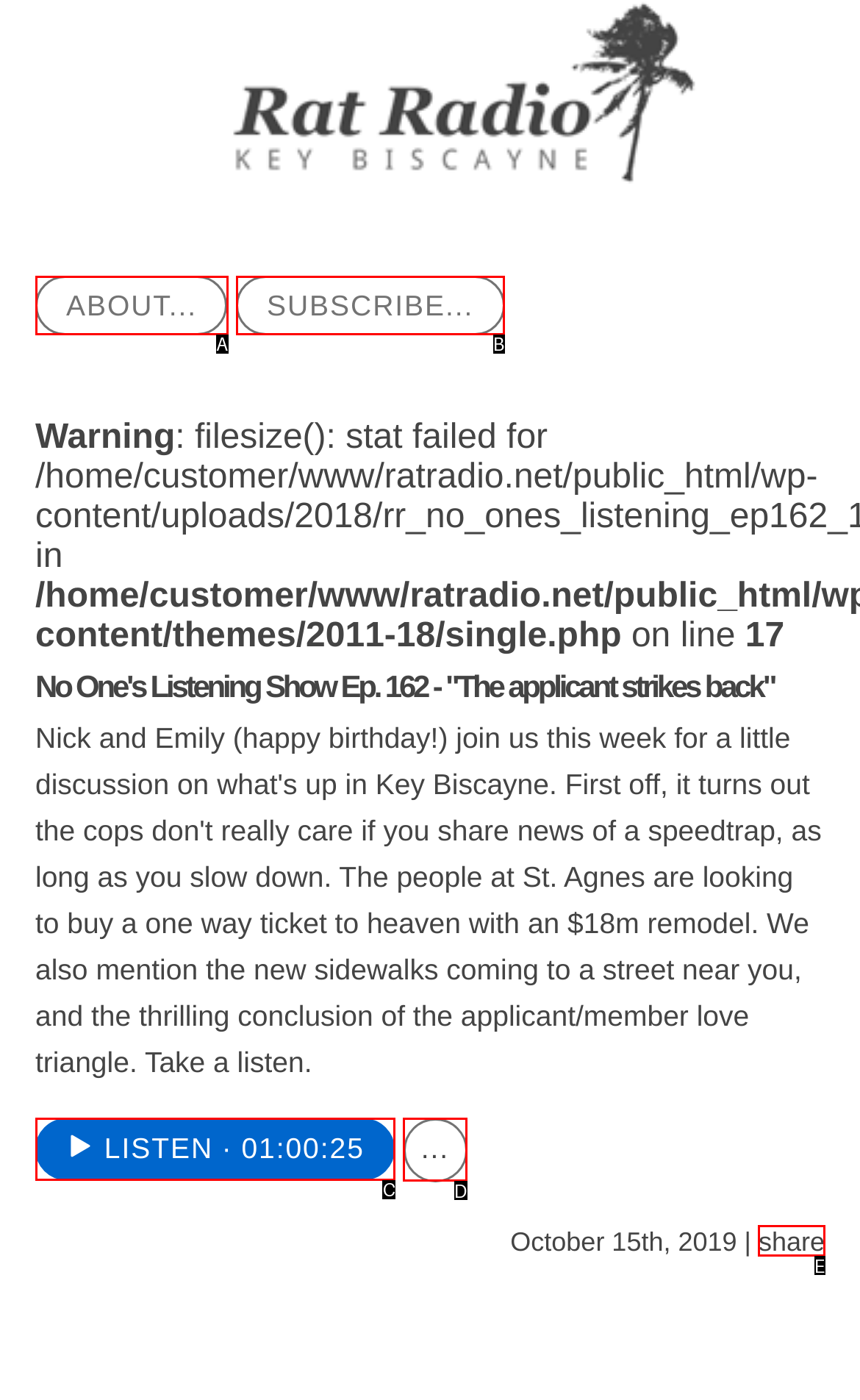Given the description: libwebsockets git, identify the HTML element that corresponds to it. Respond with the letter of the correct option.

None